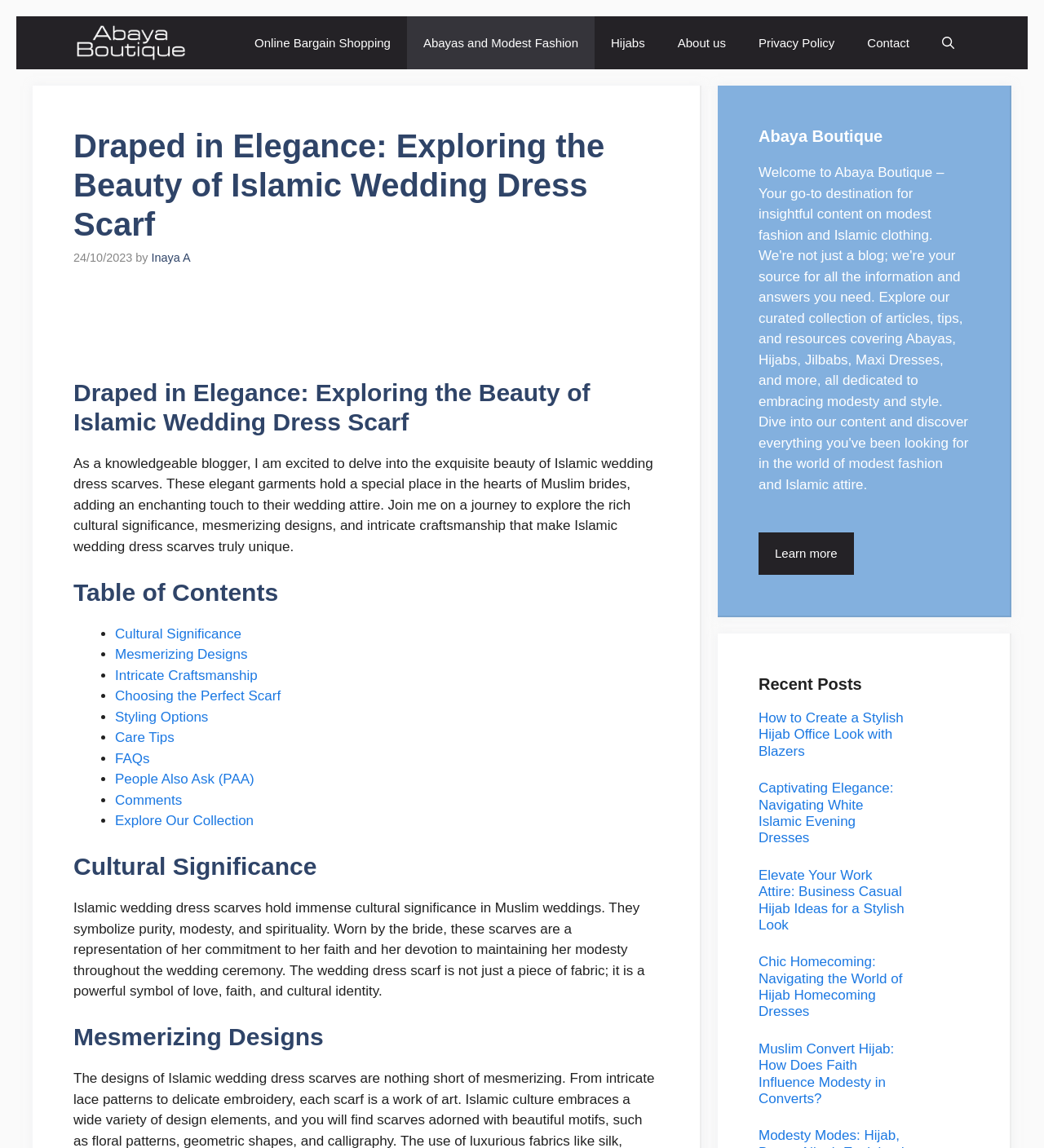What is the name of the boutique mentioned in the post?
Refer to the image and respond with a one-word or short-phrase answer.

Abaya Boutique